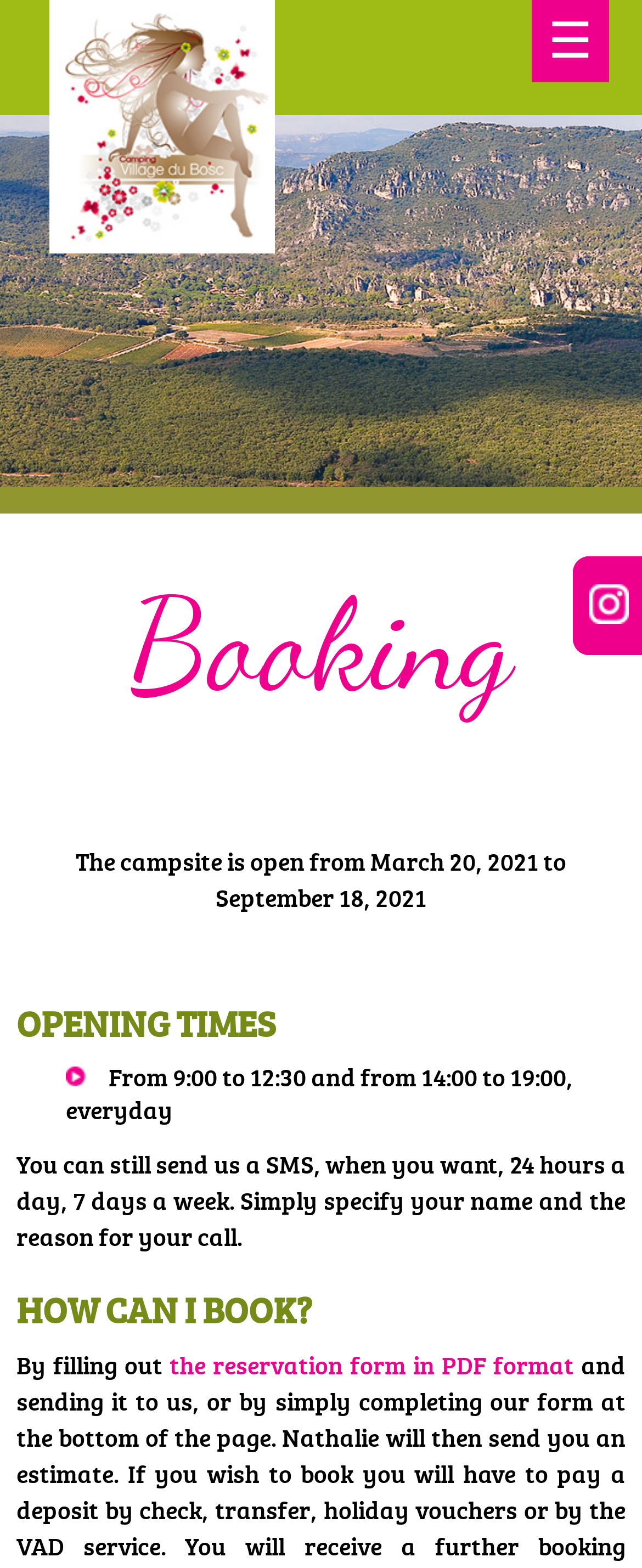Provide your answer in a single word or phrase: 
What is the opening period of the campsite?

March 20, 2021 to September 18, 2021